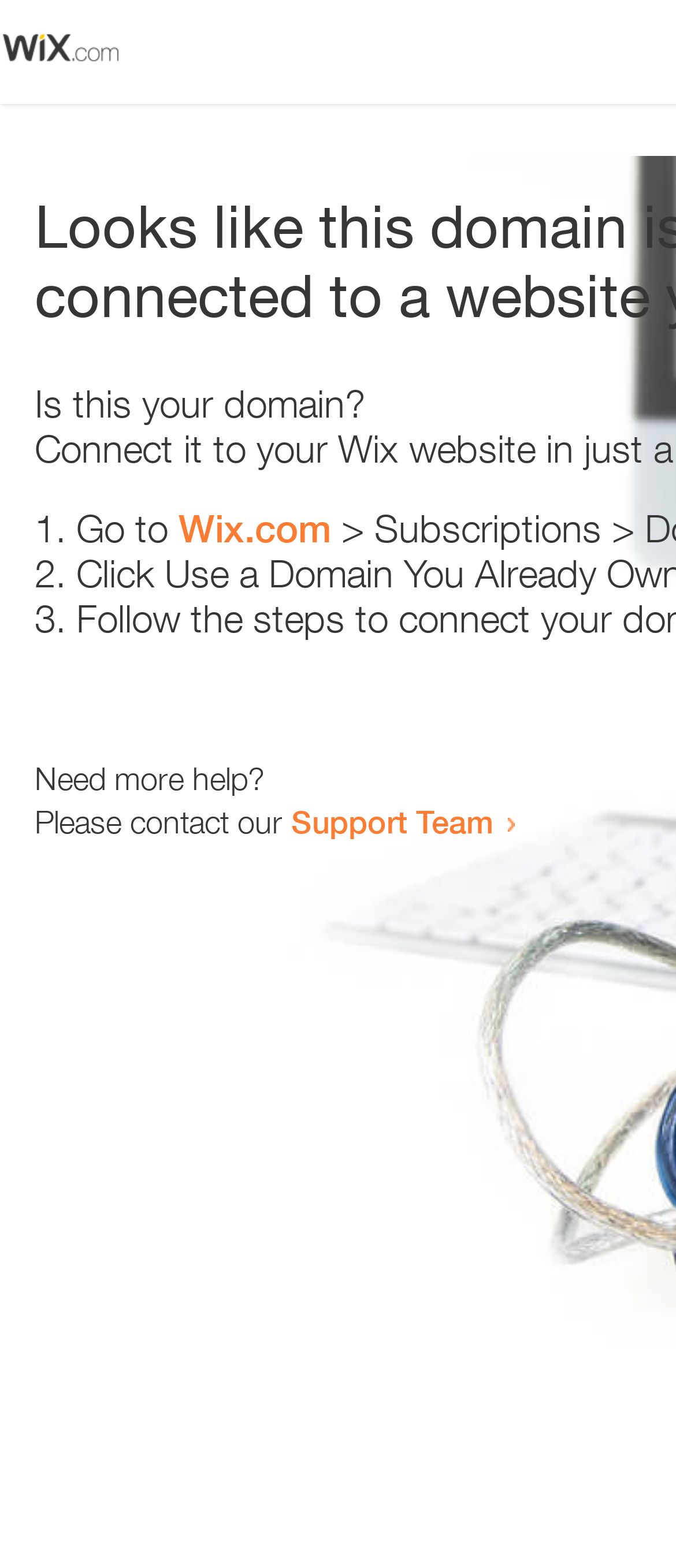Explain the features and main sections of the webpage comprehensively.

The webpage appears to be an error page, with a small image at the top left corner. Below the image, there is a question "Is this your domain?" in a prominent position. 

To the right of the question, there is a numbered list with three items. The first item starts with "1." and suggests going to "Wix.com". The second item starts with "2." and the third item starts with "3.", but their contents are not specified. 

Below the list, there is a message "Need more help?" followed by a sentence "Please contact our Support Team" with a link to the Support Team. The link is positioned to the right of the sentence.